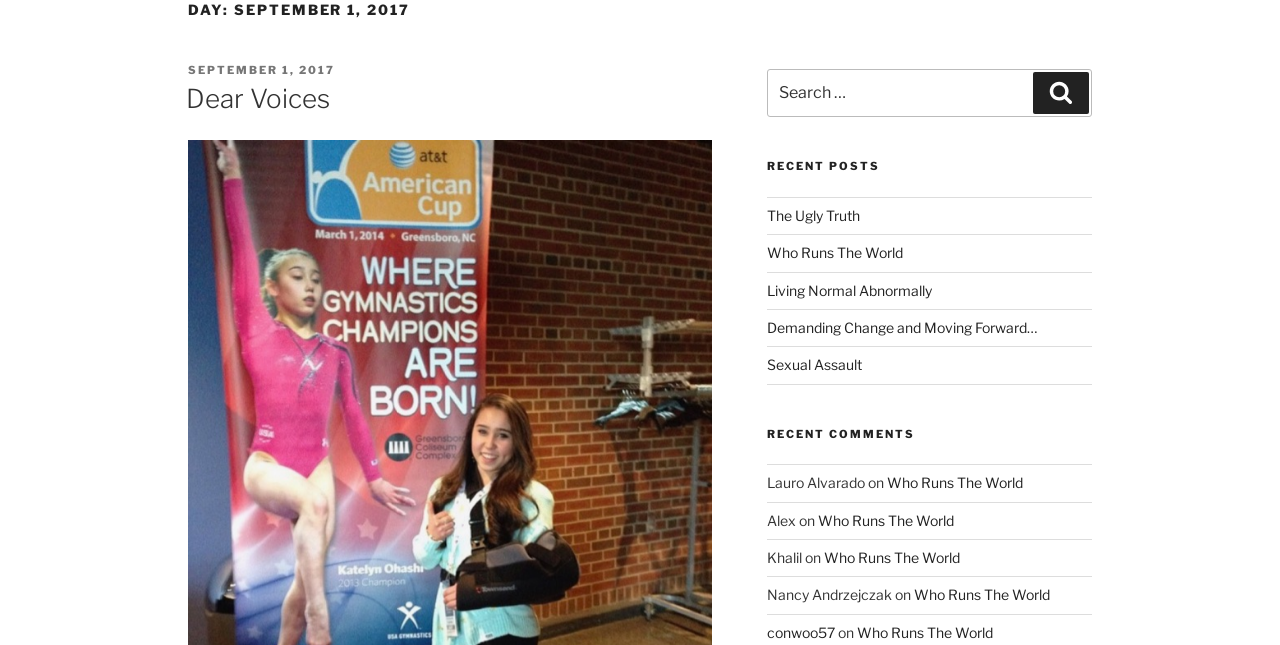Create a detailed summary of all the visual and textual information on the webpage.

This webpage appears to be a blog or personal website, with a focus on written content. At the top, there is a heading that reads "DAY: SEPTEMBER 1, 2017" followed by a subheading "Dear Voices". Below this, there is a search bar with a button labeled "Search" on the right side.

On the right side of the page, there are two sections: "RECENT POSTS" and "RECENT COMMENTS". The "RECENT POSTS" section lists five article titles, including "The Ugly Truth", "Who Runs The World", and "Sexual Assault". These titles are links, suggesting that they lead to individual blog posts.

The "RECENT COMMENTS" section lists several comments from users, including their names and the titles of the posts they commented on. Each comment includes a link to the original post.

Throughout the page, the text is organized in a clear and readable format, with headings and subheadings used to separate different sections. There are no images on the page.